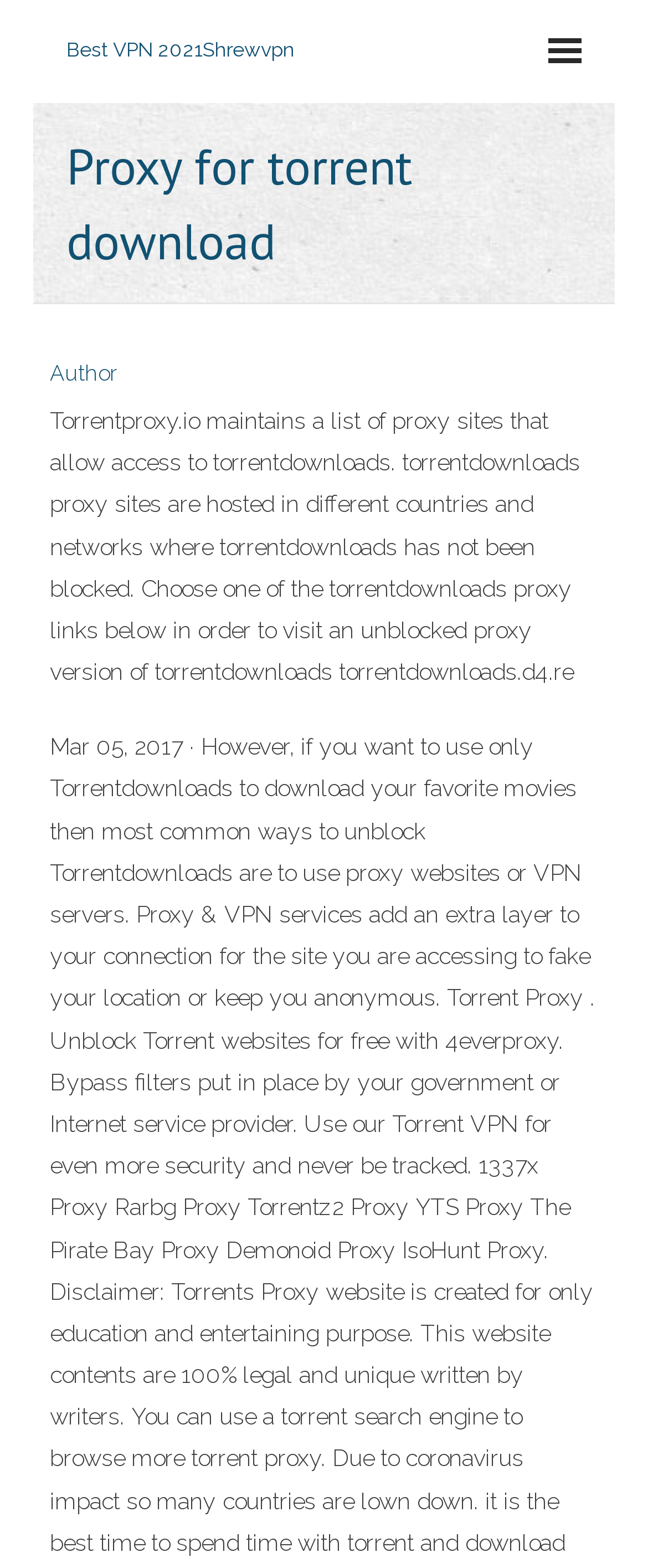What is the benefit of using torrentdownloads proxy sites?
Based on the visual information, provide a detailed and comprehensive answer.

The text states that torrentdownloads proxy sites are hosted in different countries and networks where torrentdownloads has not been blocked, implying that users can access torrentdownloads through these proxy sites even if it is blocked in their region.